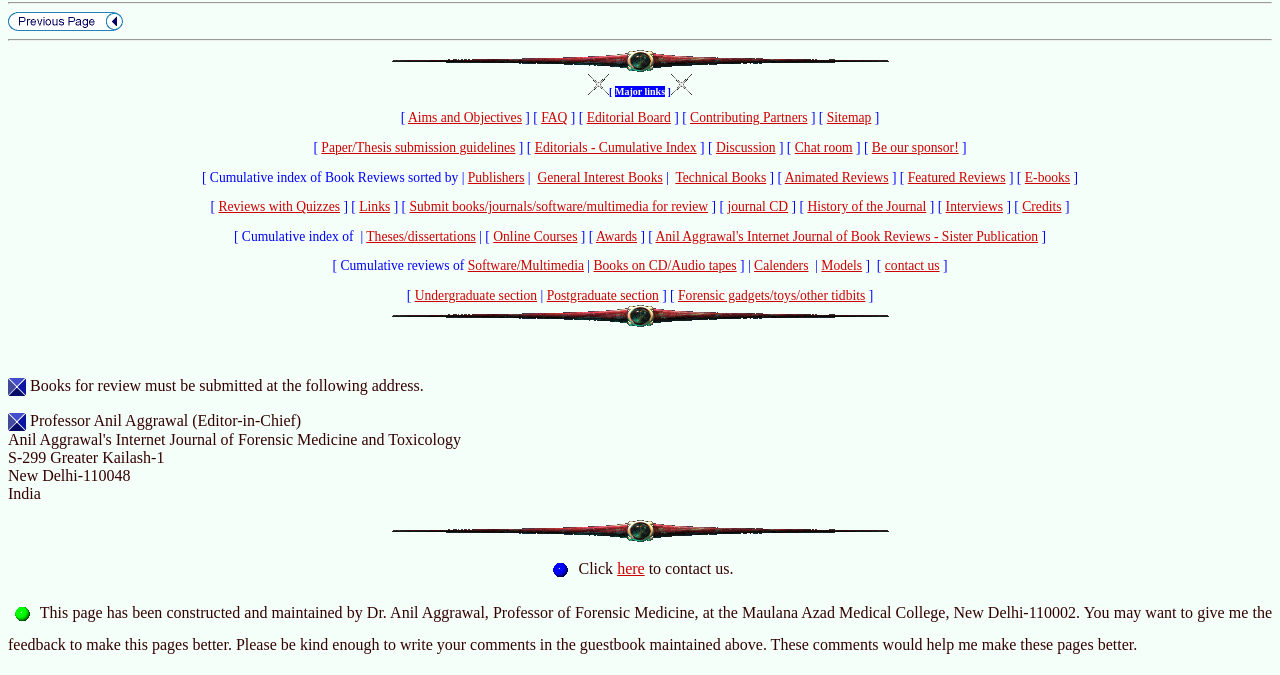What is the address where books for review must be submitted?
Look at the screenshot and respond with one word or a short phrase.

S-299 Greater Kailash-1, New Delhi-110048, India